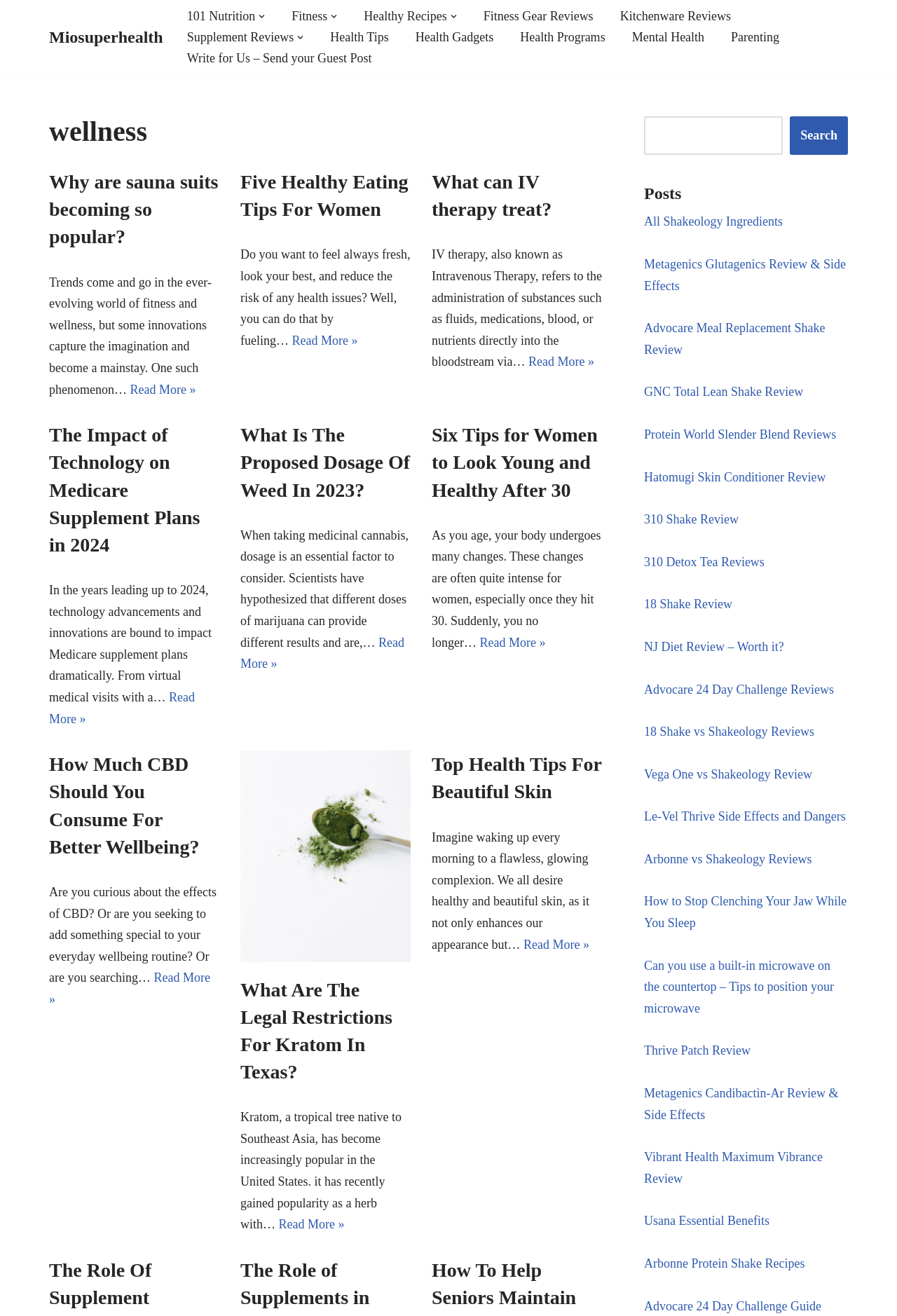For the element described, predict the bounding box coordinates as (top-left x, top-left y, bottom-right x, bottom-right y). All values should be between 0 and 1. Element description: Miosuperhealth

[0.055, 0.017, 0.182, 0.039]